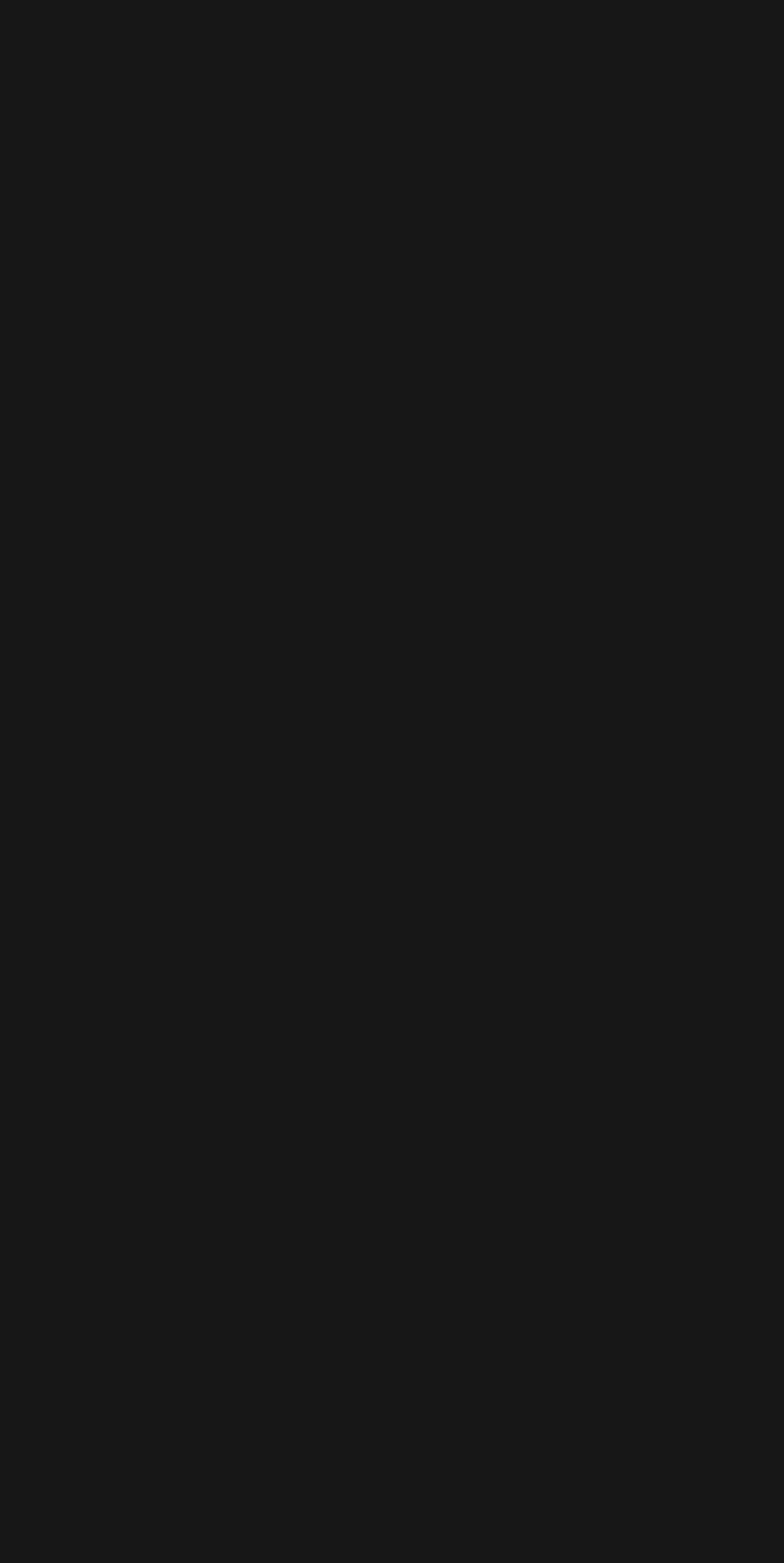Refer to the image and offer a detailed explanation in response to the question: How many genres are listed on this webpage?

I counted the number of links with genre names, such as 'Comedy', 'Crime', 'Drama', and so on, and found 24 of them.